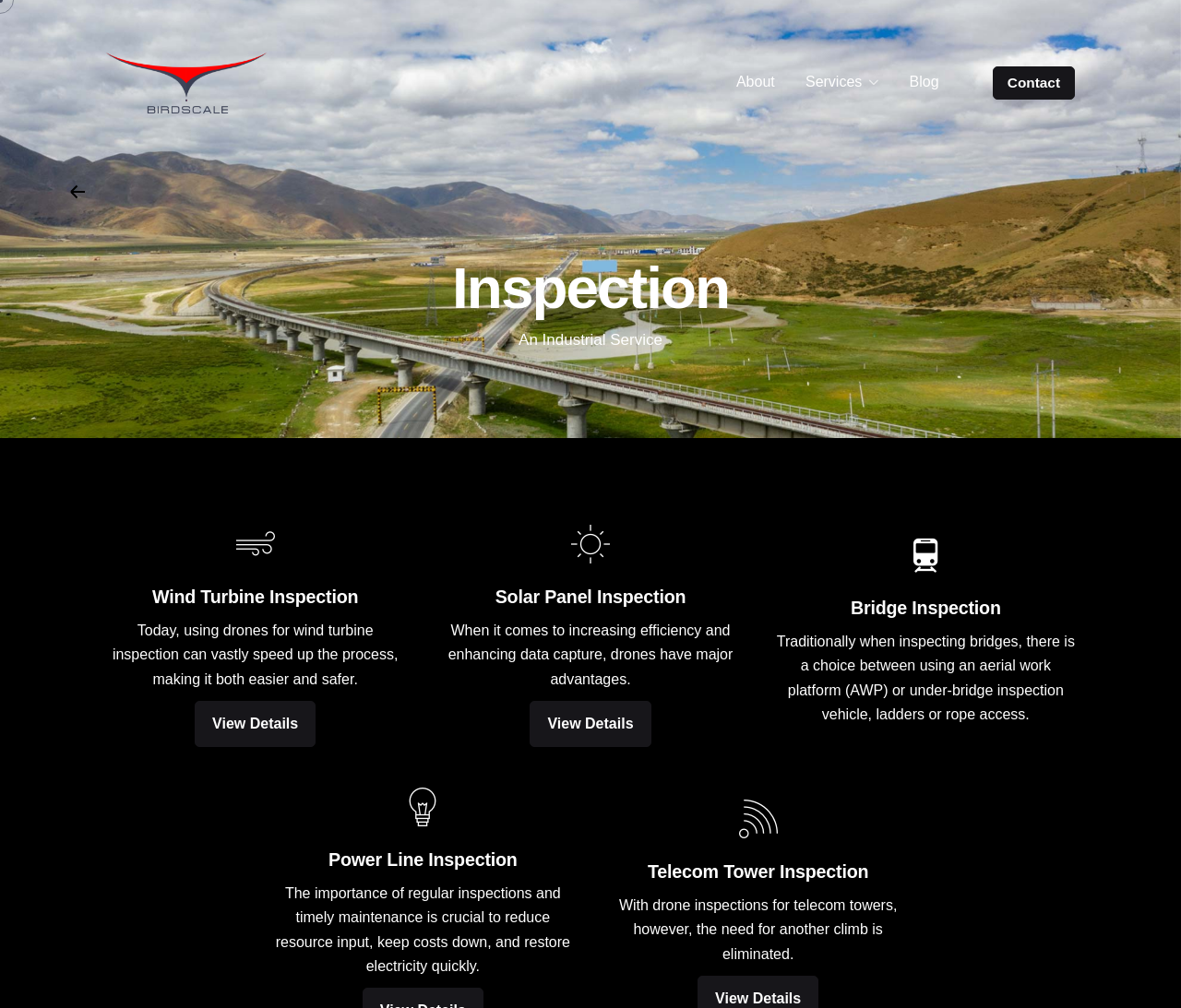Please answer the following question using a single word or phrase: 
What is the text above the 'Wind Turbine Inspection' heading?

An Industrial Service